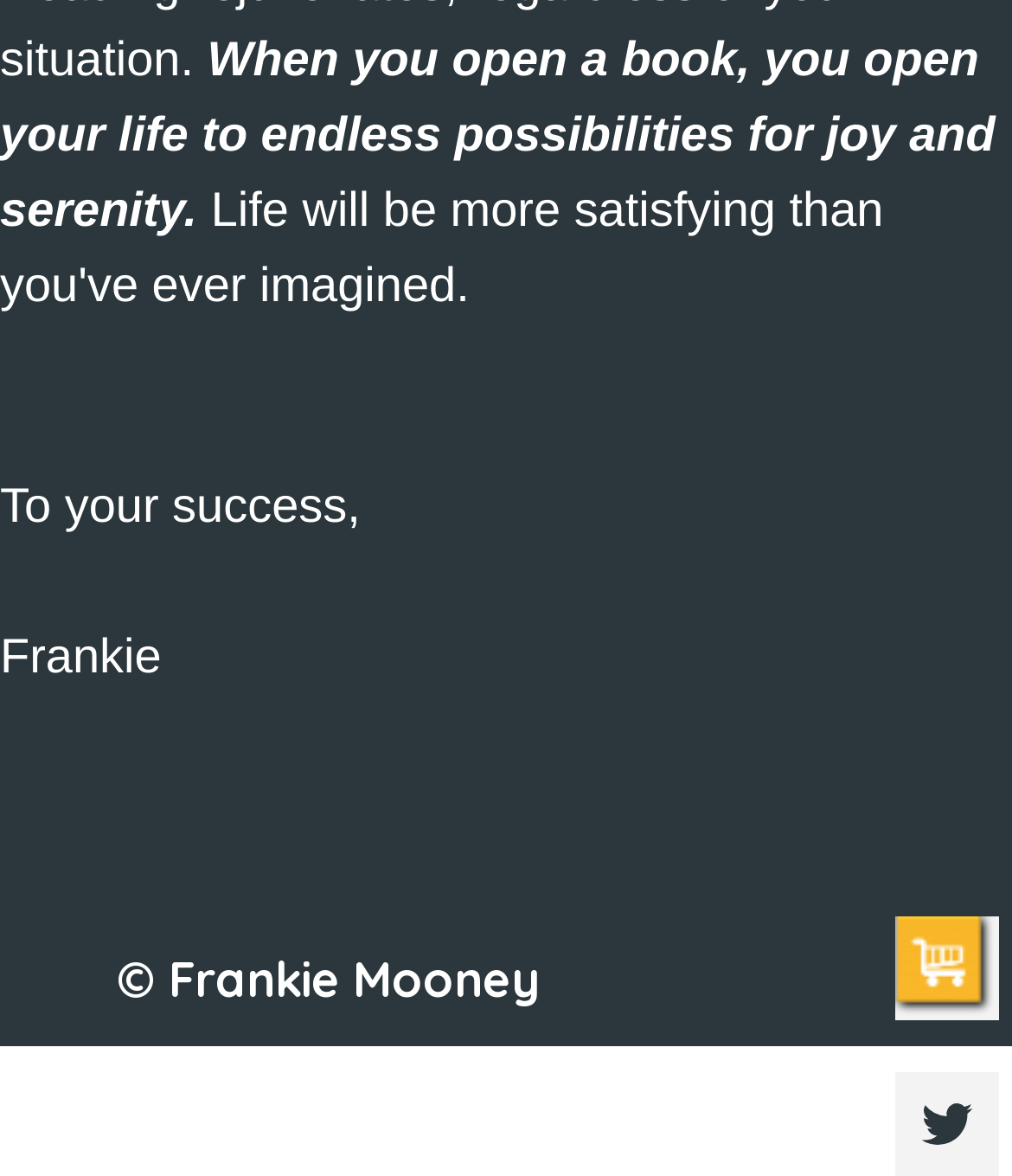Use a single word or phrase to answer the question: What is the name of the copyright holder?

Frankie Mooney